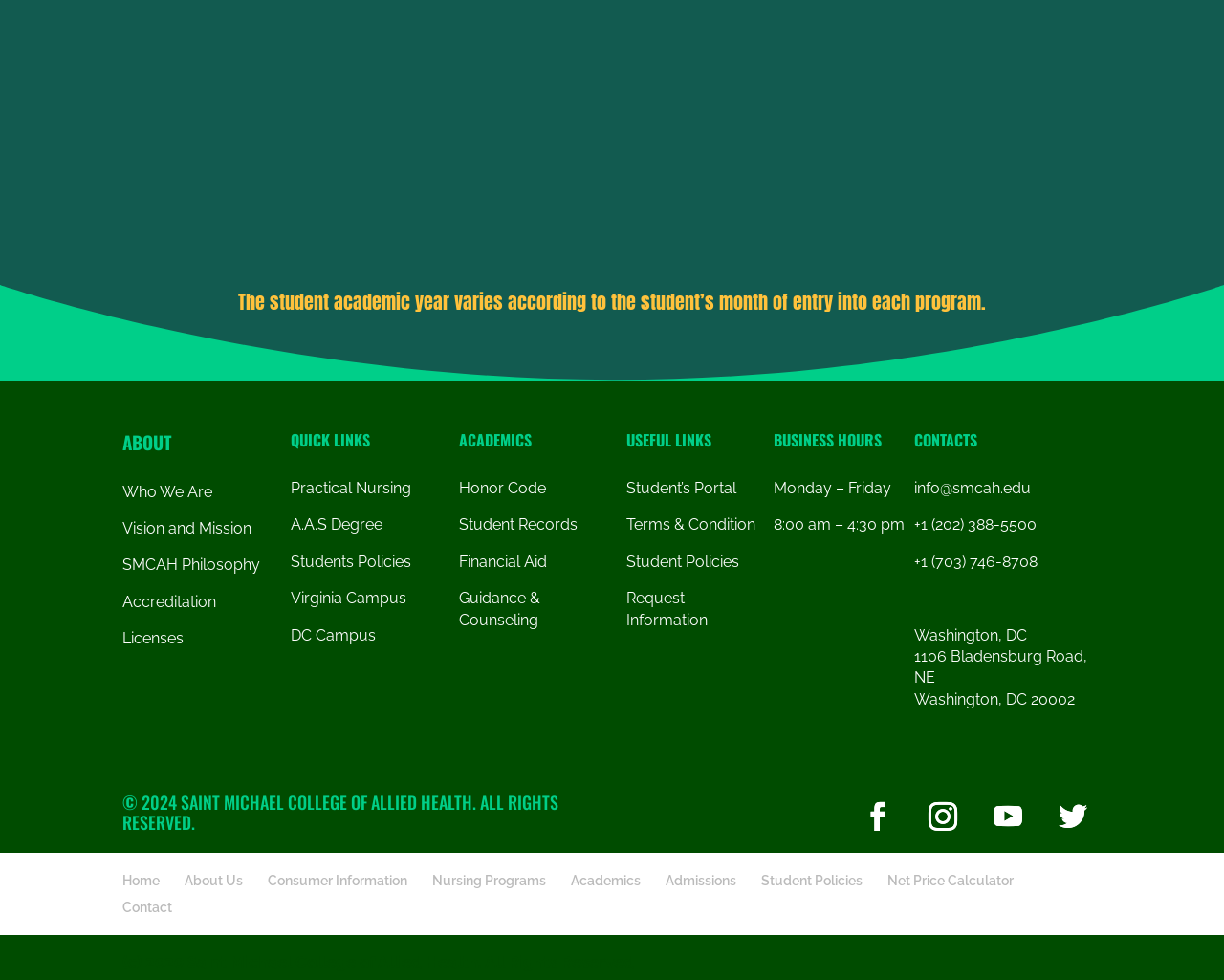Please identify the bounding box coordinates of the element's region that should be clicked to execute the following instruction: "Go to 'Student’s Portal'". The bounding box coordinates must be four float numbers between 0 and 1, i.e., [left, top, right, bottom].

[0.512, 0.489, 0.602, 0.507]